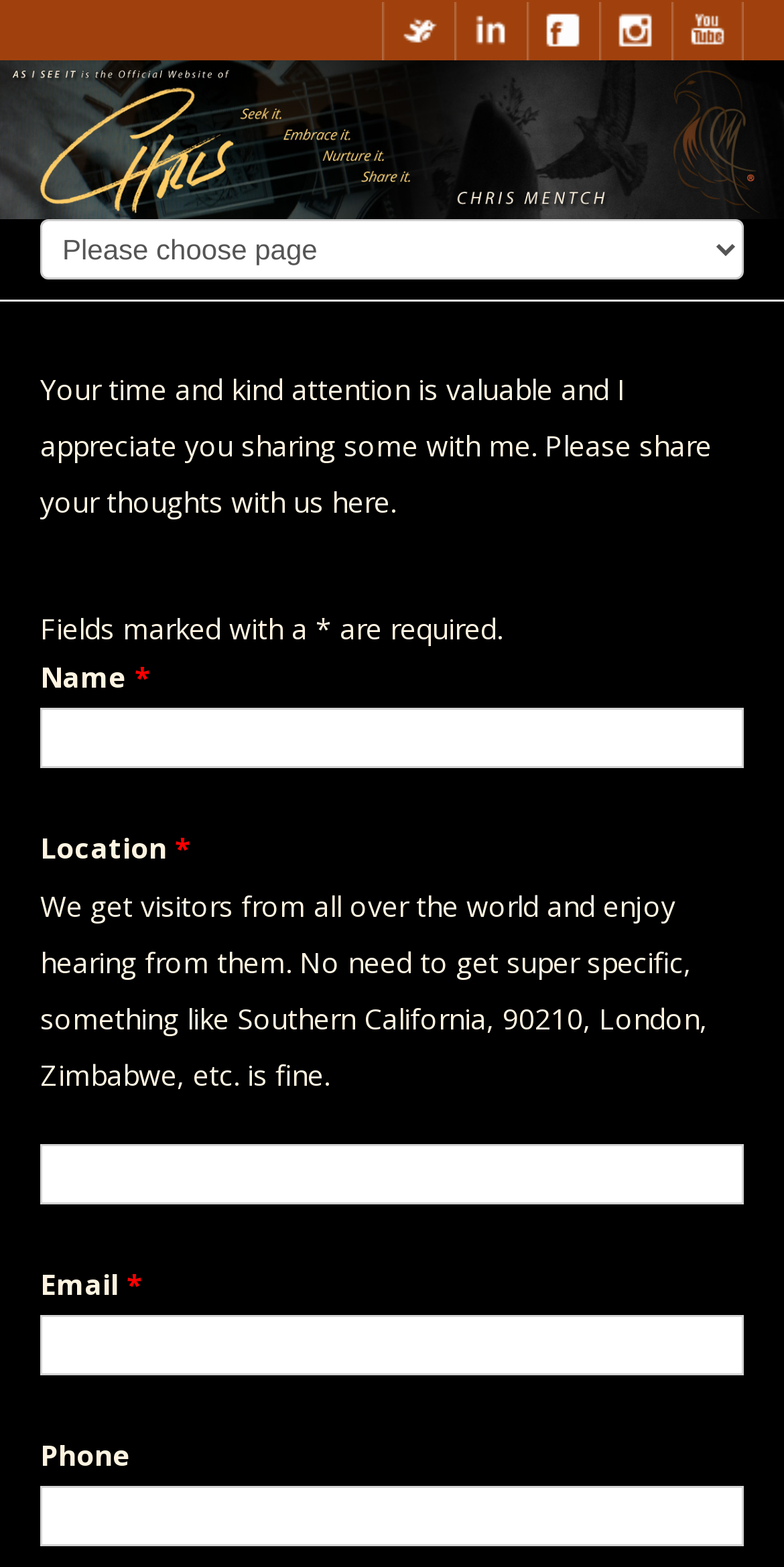Please find the bounding box coordinates (top-left x, top-left y, bottom-right x, bottom-right y) in the screenshot for the UI element described as follows: parent_node: Phone name="ninja_forms_field_7"

[0.051, 0.948, 0.949, 0.987]